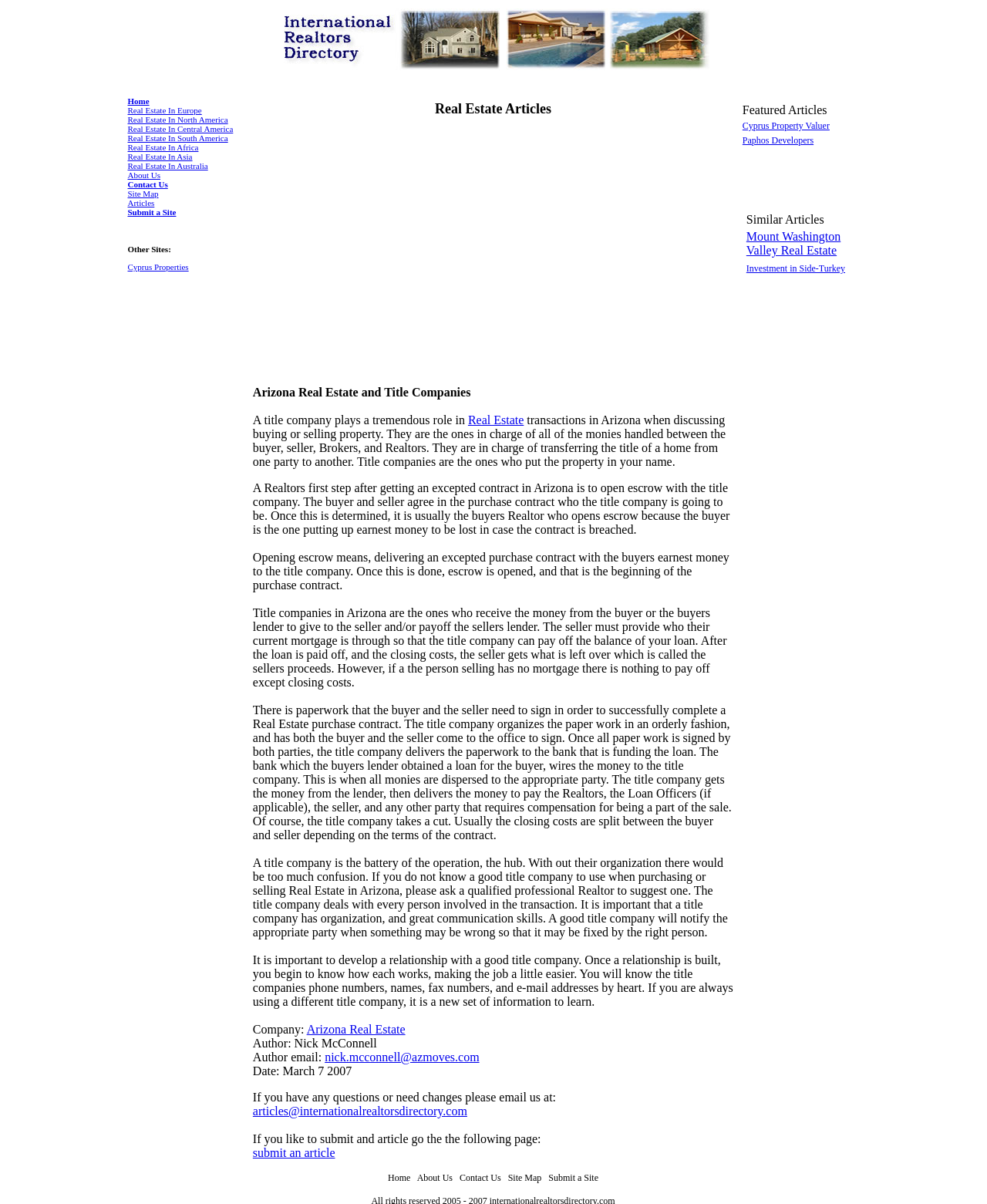Specify the bounding box coordinates of the element's area that should be clicked to execute the given instruction: "Read the article about 'Arizona Real Estate'". The coordinates should be four float numbers between 0 and 1, i.e., [left, top, right, bottom].

[0.311, 0.849, 0.411, 0.86]